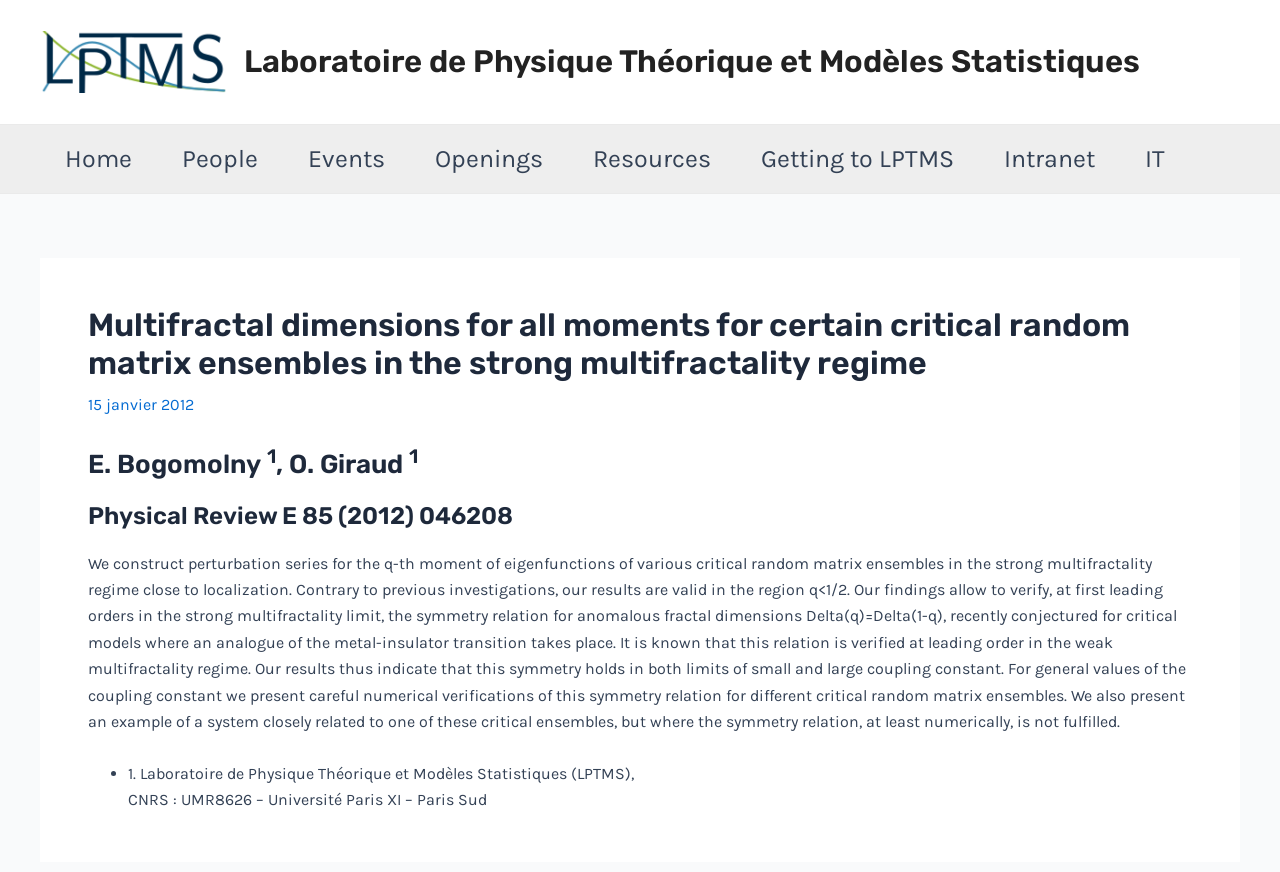What is the journal name of the publication?
Look at the image and respond with a one-word or short-phrase answer.

Physical Review E